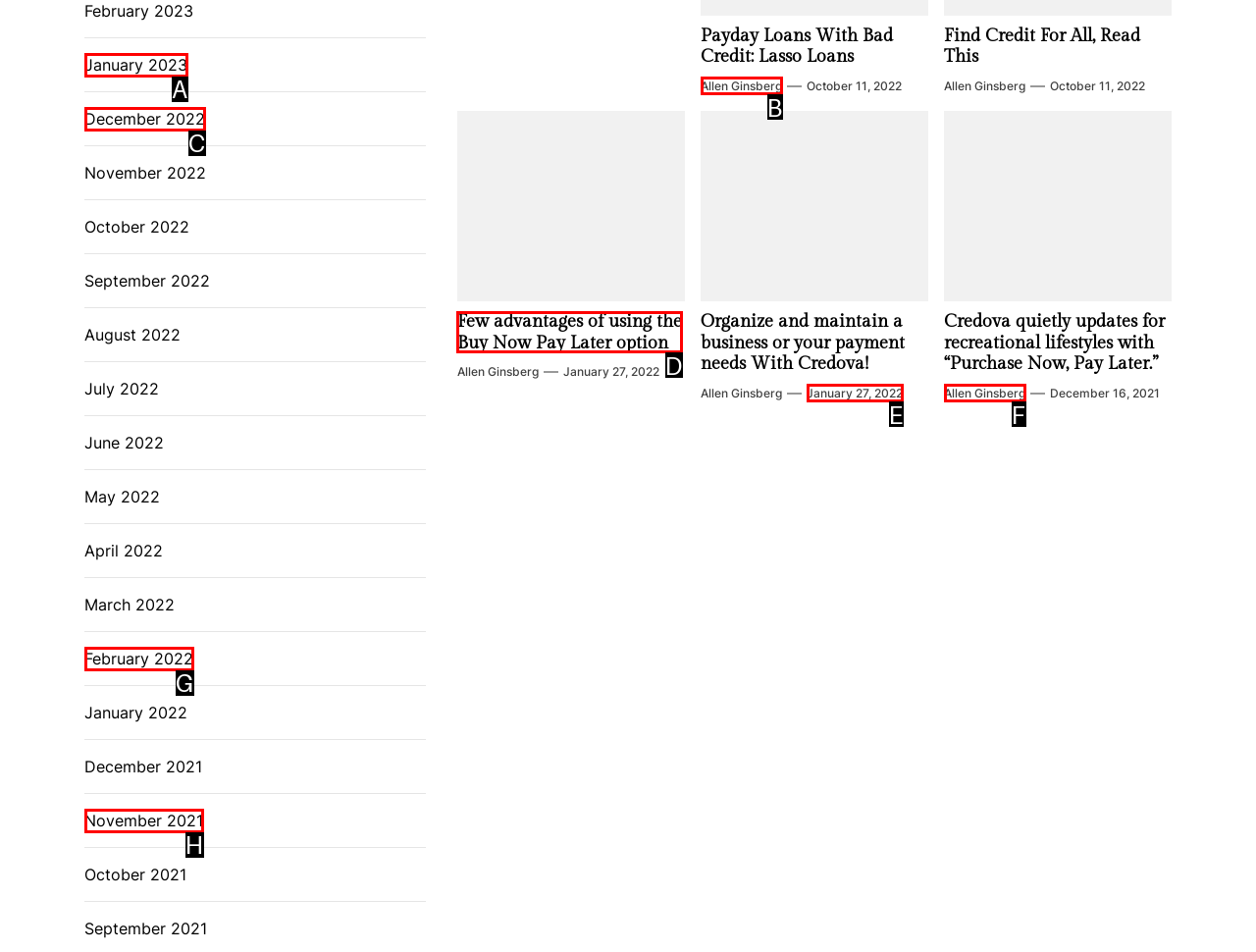What is the letter of the UI element you should click to Share on Twitter? Provide the letter directly.

None